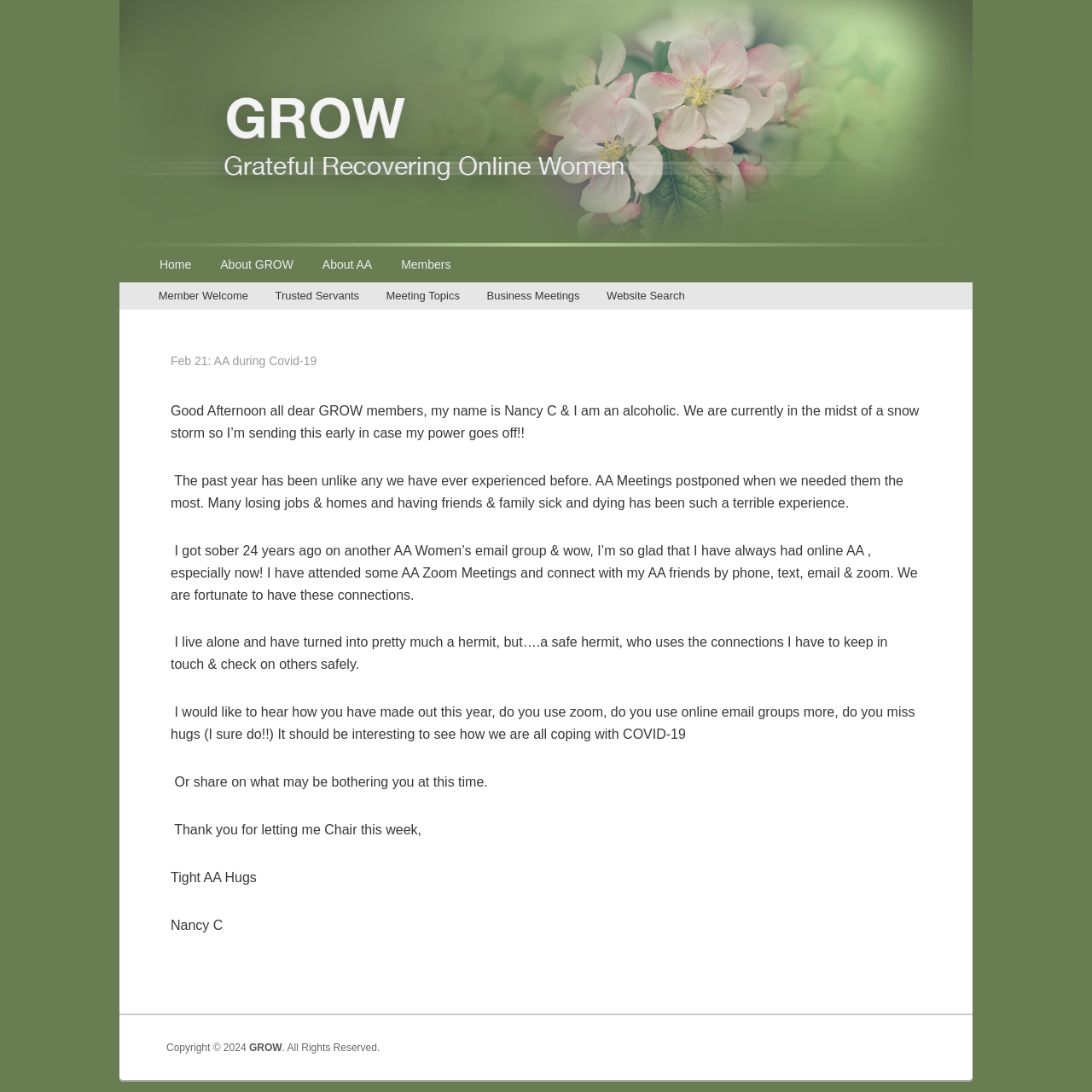Find the bounding box coordinates of the element to click in order to complete the given instruction: "Visit the Home page."

None